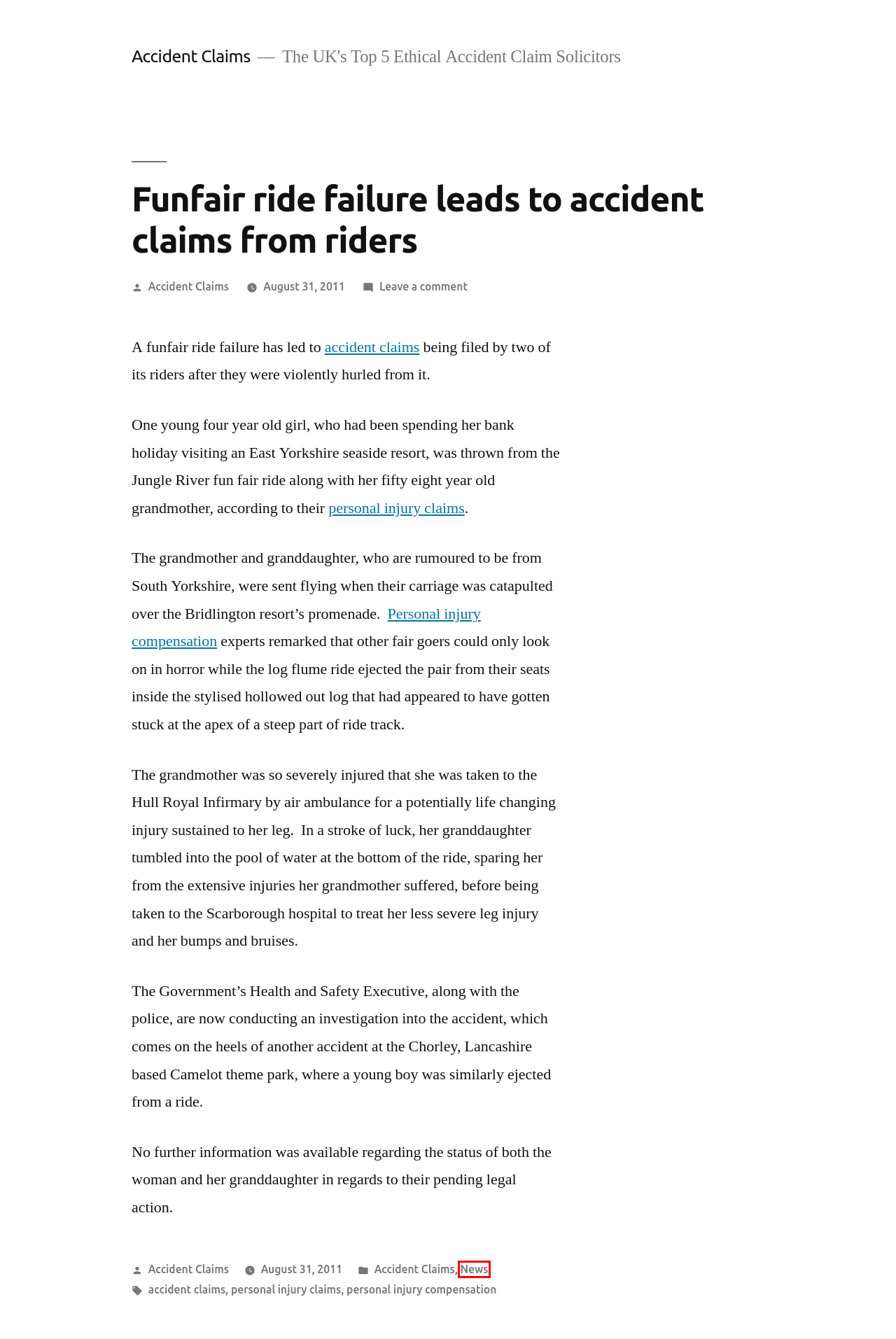You have a screenshot of a webpage with a red bounding box around an element. Select the webpage description that best matches the new webpage after clicking the element within the red bounding box. Here are the descriptions:
A. personal injury claims – Accident Claims
B. York accident solicitor sets up own practice after  Ingrams sale – Accident Claims
C. personal injury compensation – Accident Claims
D. Accident Claims – The UK's Top 5 Ethical Accident Claim Solicitors
E. Staffordshire pays out nearly £58k to injured schoolchildren – Accident Claims
F. accident claims – Accident Claims
G. News – Accident Claims
H. Accident Claims – Accident Claims

G